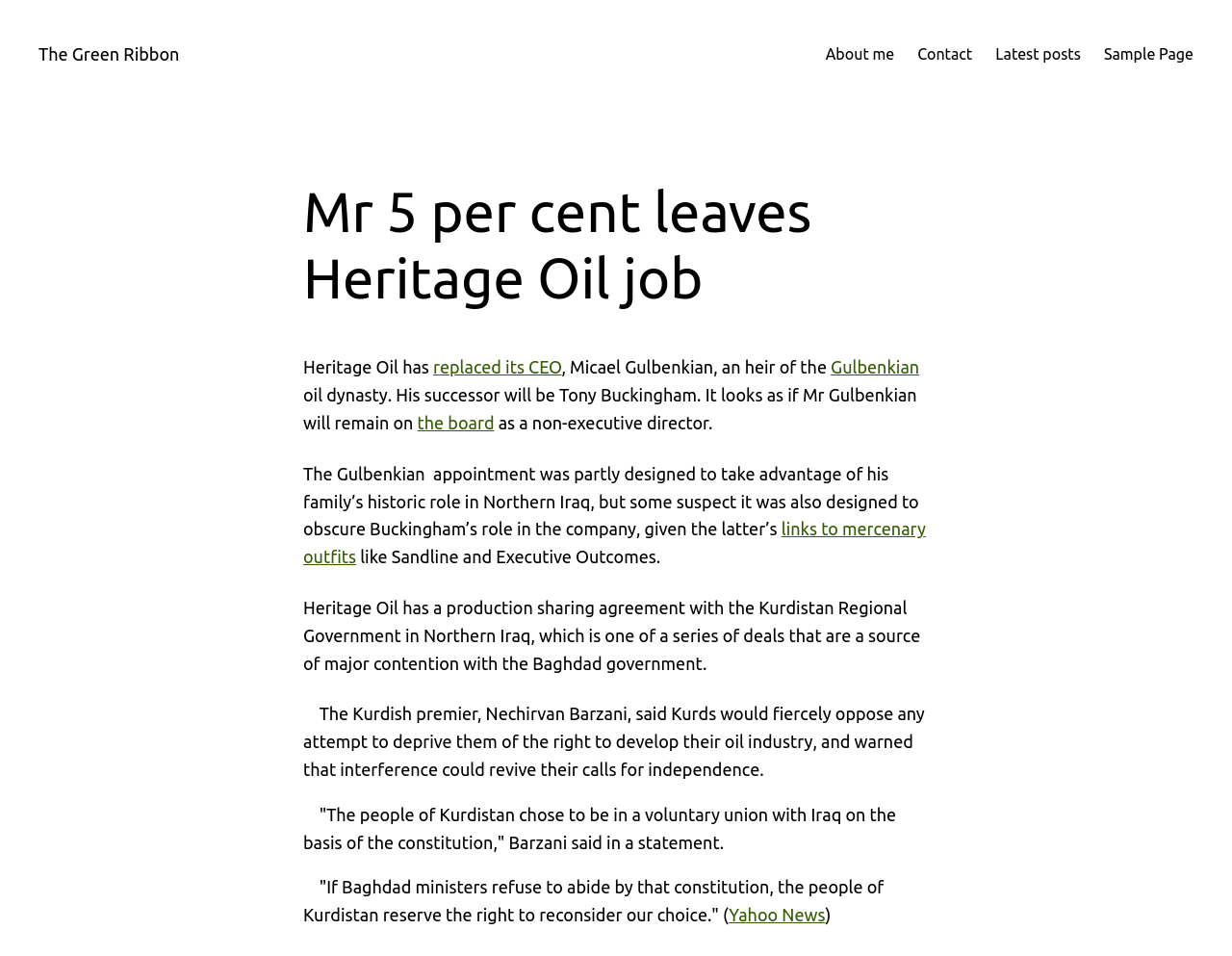Locate the bounding box coordinates of the clickable region to complete the following instruction: "Read the latest posts."

[0.808, 0.044, 0.877, 0.07]